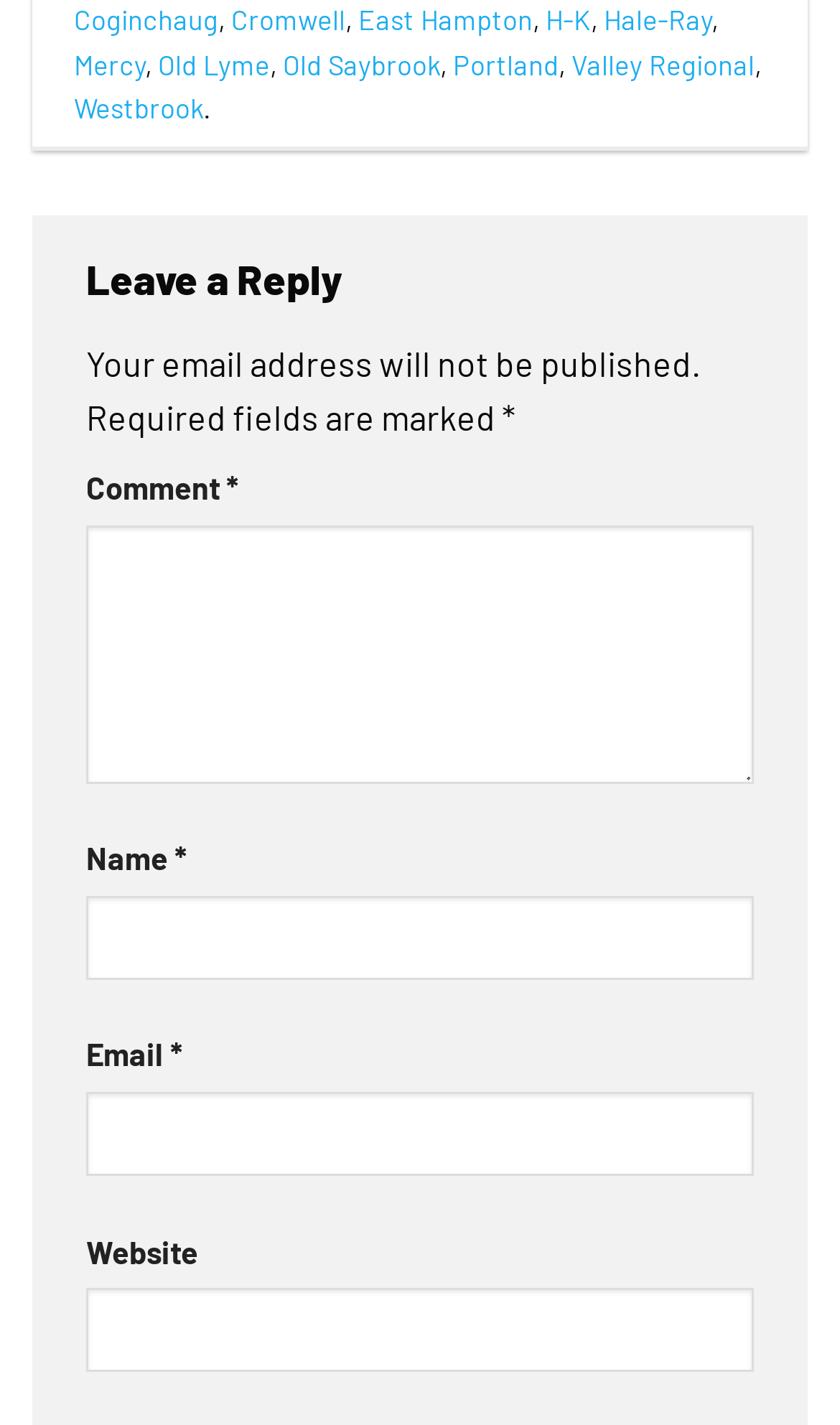What is the label of the first textbox in the comment form?
Based on the image, give a one-word or short phrase answer.

Comment *